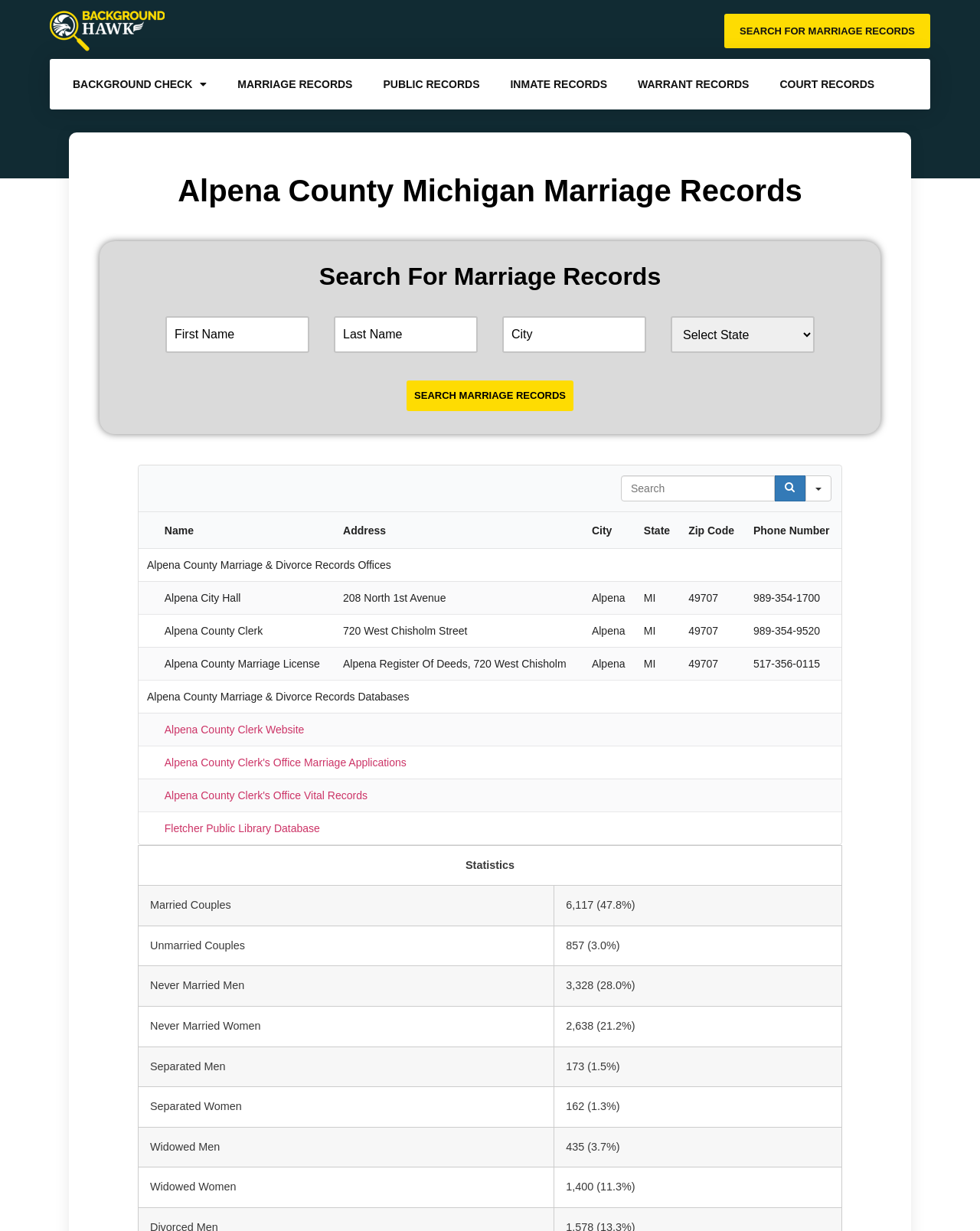Determine the bounding box coordinates of the clickable element to achieve the following action: 'Click on '+91 9960 62 0397''. Provide the coordinates as four float values between 0 and 1, formatted as [left, top, right, bottom].

None